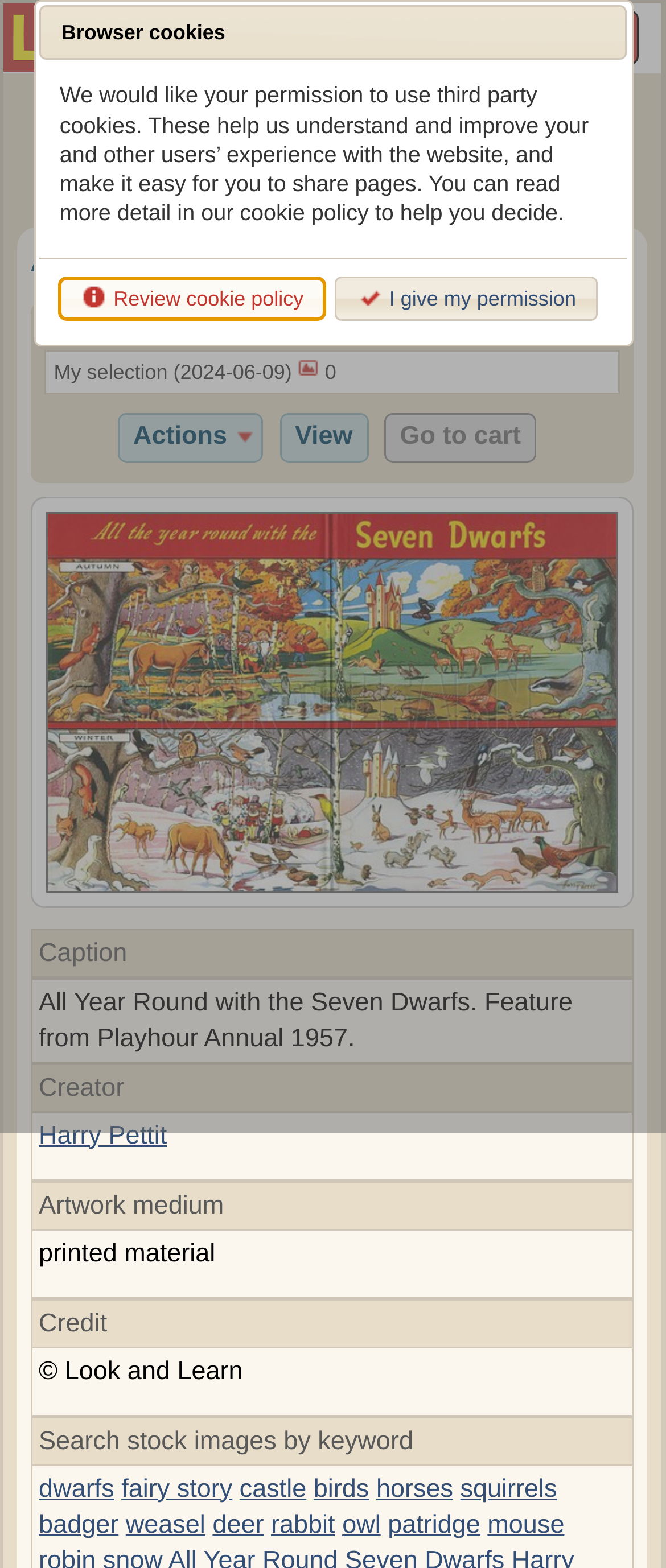Please identify the bounding box coordinates of the element I should click to complete this instruction: 'Download stock image'. The coordinates should be given as four float numbers between 0 and 1, like this: [left, top, right, bottom].

[0.068, 0.327, 0.929, 0.569]